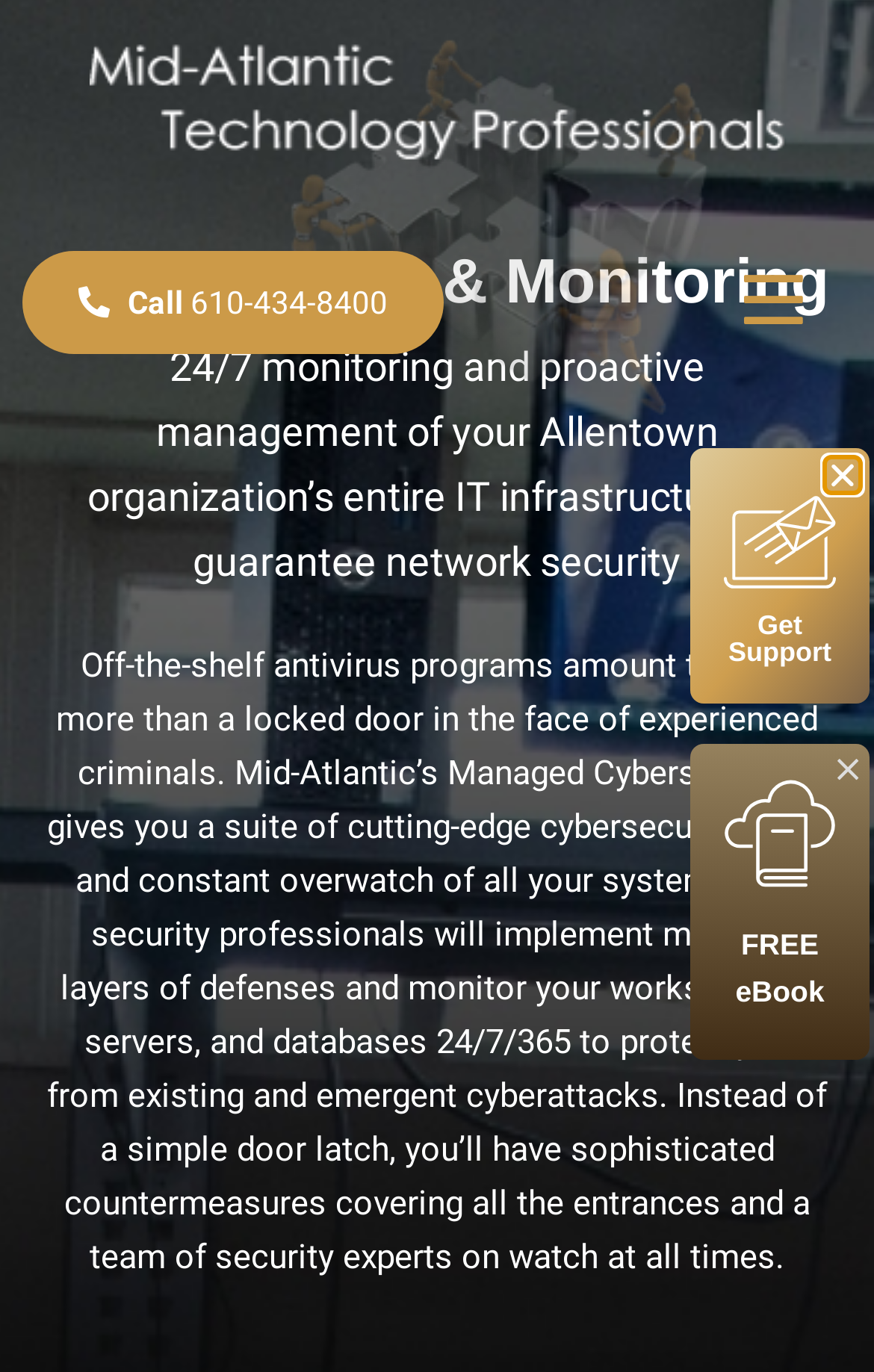Describe the entire webpage, focusing on both content and design.

The webpage is about Mid-Atlantic Technology, a company that provides IT infrastructure management and cybersecurity services. At the top of the page, there is a link to the company's homepage, followed by a phone number link "Call 610-434-8400" and another link. Below these links, there is a heading "Maintenance & Monitoring" and a brief description of the company's services, which is "24/7 monitoring and proactive management of your Allentown organization’s entire IT infrastructure to guarantee network security".

Below this description, there is a block of text that explains the importance of cybersecurity and how Mid-Atlantic Technology's Managed Cybersecurity services can provide multiple layers of defenses and 24/7 monitoring to protect against cyberattacks. To the right of this text, there is an image.

Further down the page, there is a heading "FREE eBook" with a link to download the eBook. Below this, there is a document section that takes up most of the page's width, with a button "Close" at the top right corner. Above this button, there is an image. Finally, at the bottom of the page, there is a heading "Get Support".

There are a total of 5 links, 3 headings, 2 images, 2 static text blocks, 1 button, and 1 document section on the page. The layout is organized, with clear headings and concise text, making it easy to navigate and understand the company's services.